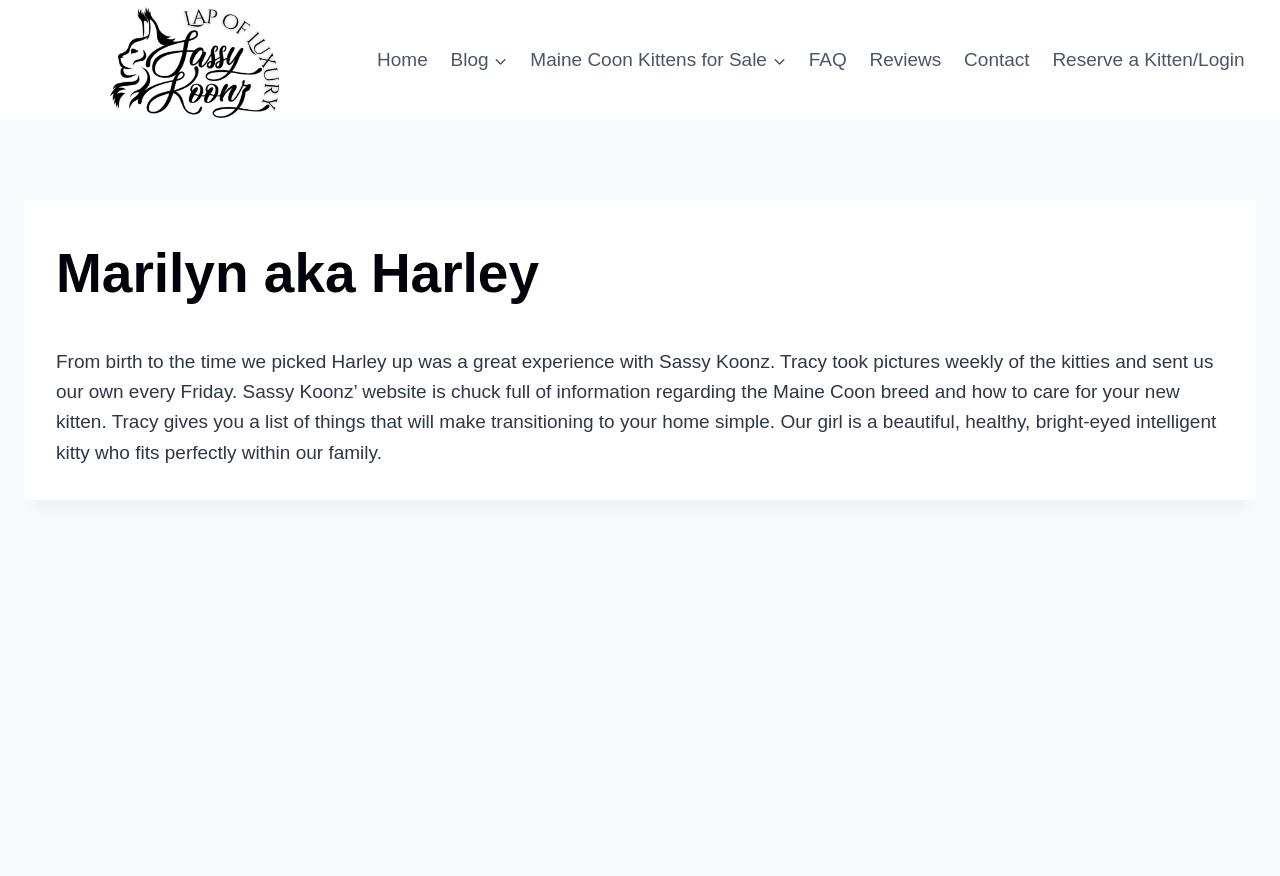What is the name of the kitten in the review?
Using the image as a reference, answer the question with a short word or phrase.

Marilyn aka Harley